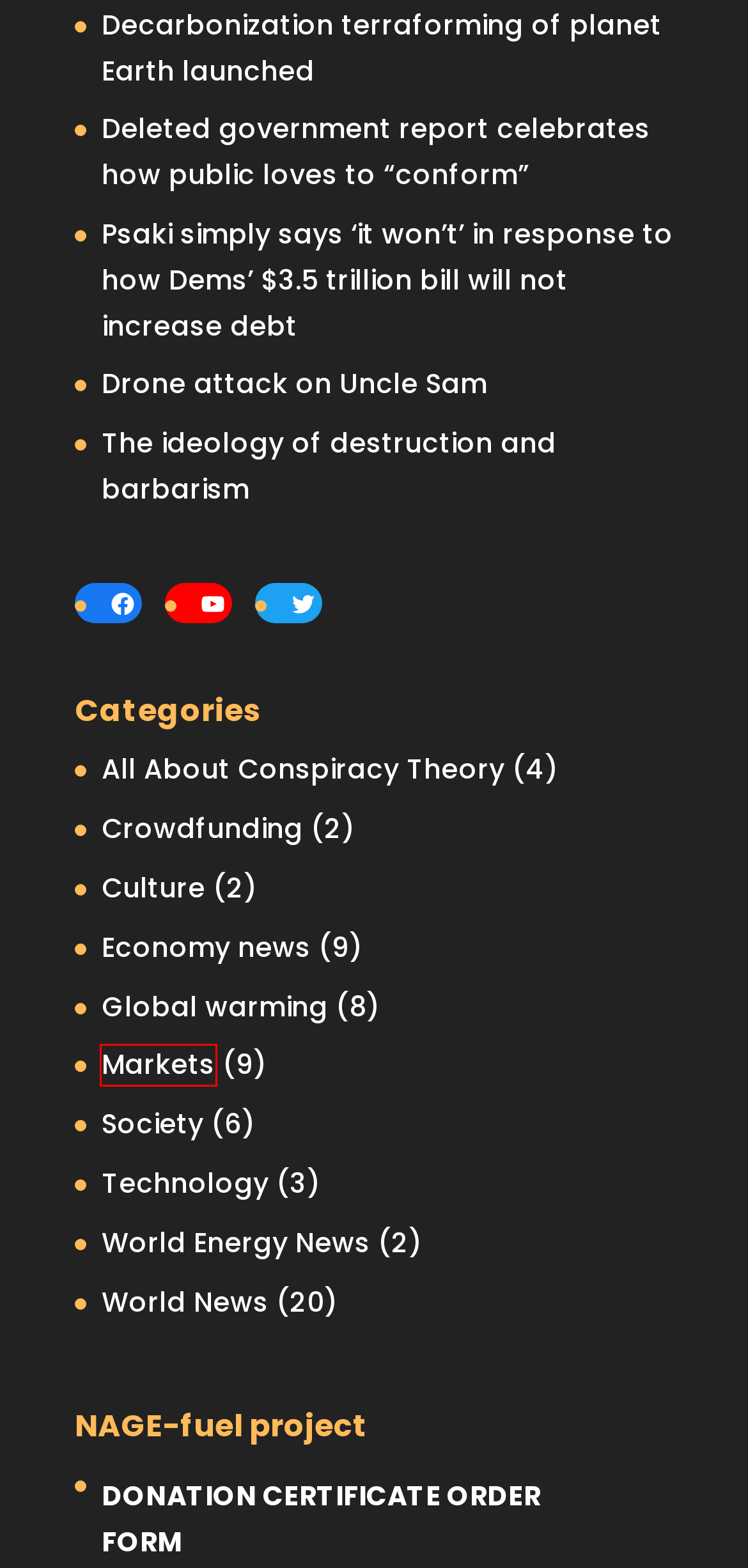Inspect the provided webpage screenshot, concentrating on the element within the red bounding box. Select the description that best represents the new webpage after you click the highlighted element. Here are the candidates:
A. Crowdfunding | #NAGETIME
B. World Energy News | #NAGETIME
C. GoFundMe goes full libtard, bans fundraising for anything | #NAGETIME
D. Economy news | #NAGETIME
E. All About Conspiracy Theory | #NAGETIME
F. New owner of Politico accepted millions from the CIA to print state propaganda
G. #NAGETIME | An insight for the smartest
H. Markets | #NAGETIME

H